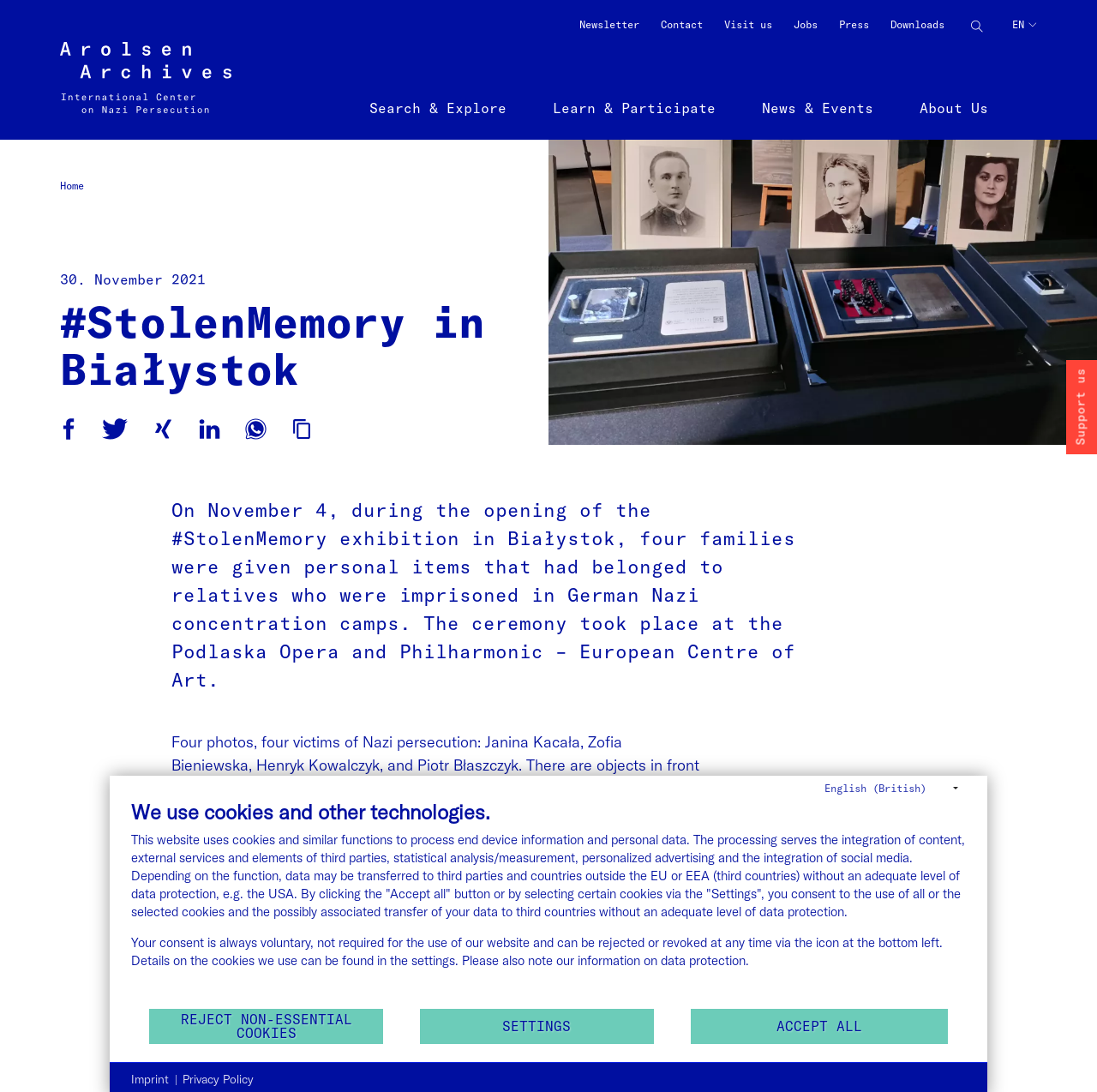Present a detailed account of what is displayed on the webpage.

The webpage is about the "#StolenMemory in Białystok" exhibition at the Arolsen Archives, an international center on Nazi persecution. At the top, there is a navigation menu with links to "Newsletter", "Contact", "Visit us", "Jobs", "Press", and "Downloads". Next to it, there is a search button and a language selection button.

Below the navigation menu, there is a prominent link to the Arolsen Archives' homepage, accompanied by an image. The primary navigation menu follows, with links to "Search & Explore", "Learn & Participate", "News & Events", and "About Us".

The main content of the webpage is divided into sections. The first section displays a breadcrumb navigation, showing the current page's location within the website. It also includes a time element, a heading "#StolenMemory in Białystok", and social media sharing links.

The next section contains three paragraphs of text, describing the opening of the "#StolenMemory" exhibition in Białystok, where four families received personal items that belonged to their relatives who were imprisoned in German Nazi concentration camps. The text also quotes Dr. Karol Nawrocki, President of the Institute of National Remembrance, and Floriane Azoulay, Director of the Arolsen Archives.

On the right side of the page, there is a combobox to switch languages. At the bottom of the page, there is a section about cookies and data protection, with a heading, a long paragraph of text, and three buttons to manage cookie settings. Below this section, there are links to "Imprint" and "Privacy Policy".